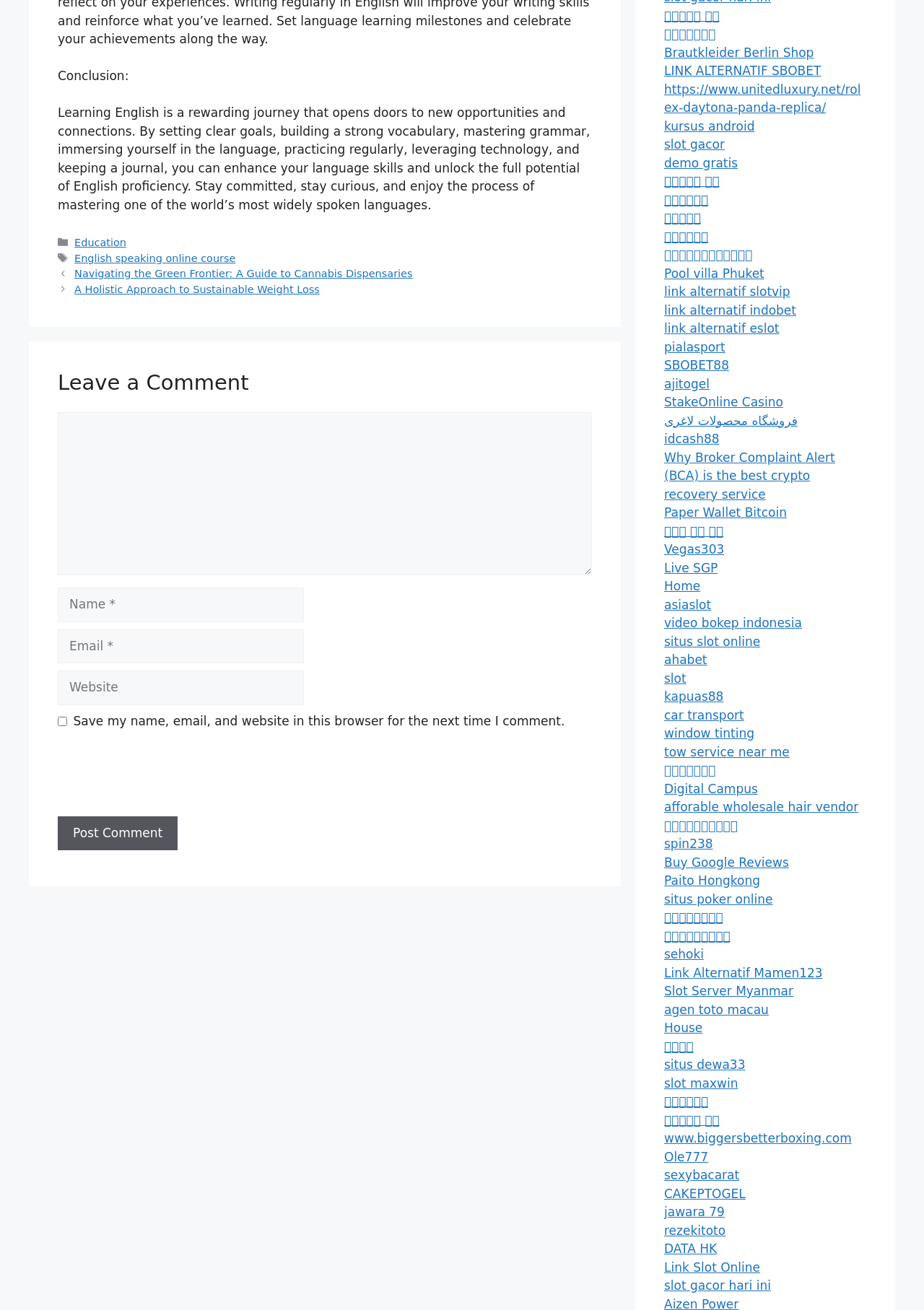Find the bounding box coordinates for the HTML element specified by: "jawara 79".

[0.719, 0.92, 0.784, 0.931]